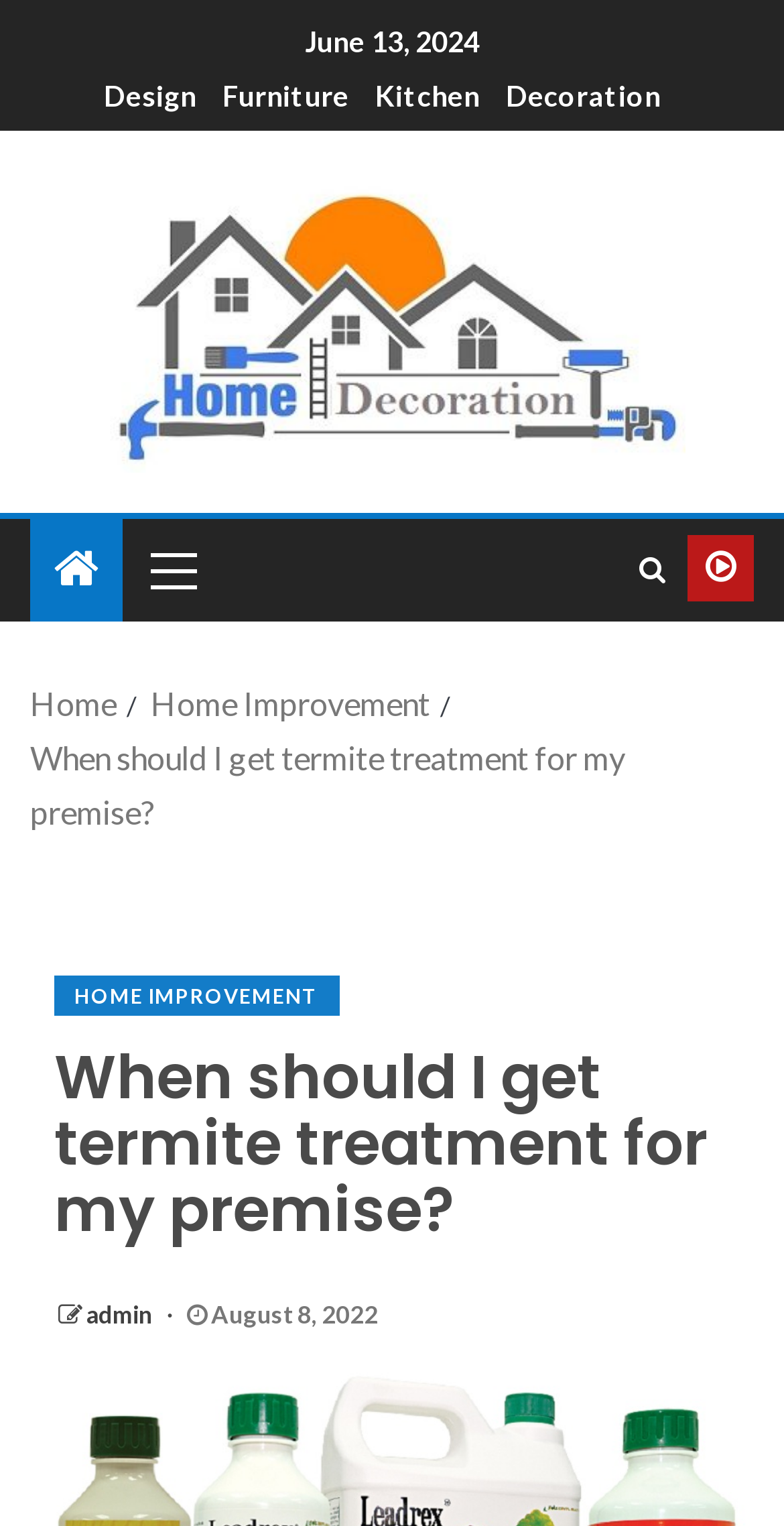Respond with a single word or phrase:
Who is the author of the article?

admin